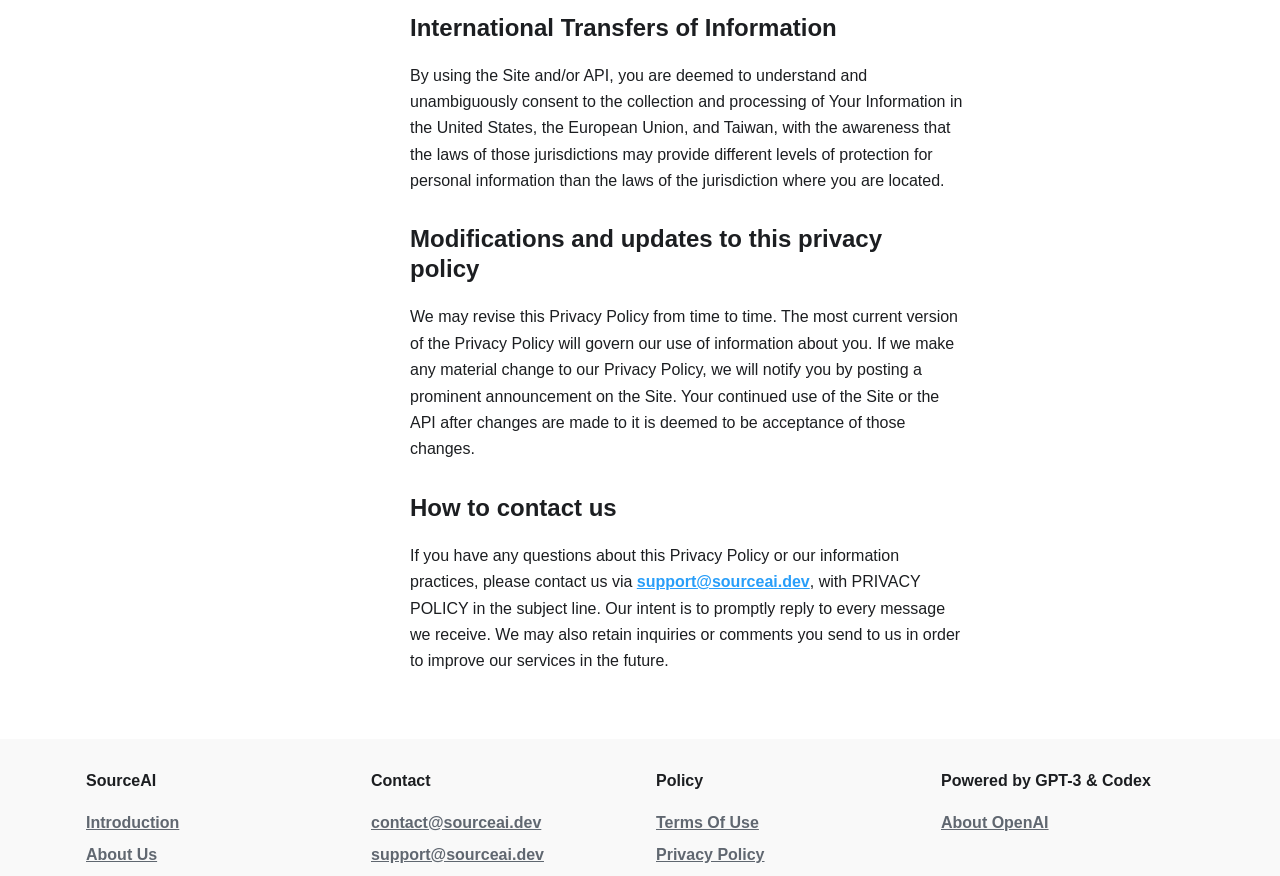Ascertain the bounding box coordinates for the UI element detailed here: "Privacy Policy". The coordinates should be provided as [left, top, right, bottom] with each value being a float between 0 and 1.

[0.512, 0.966, 0.597, 0.985]